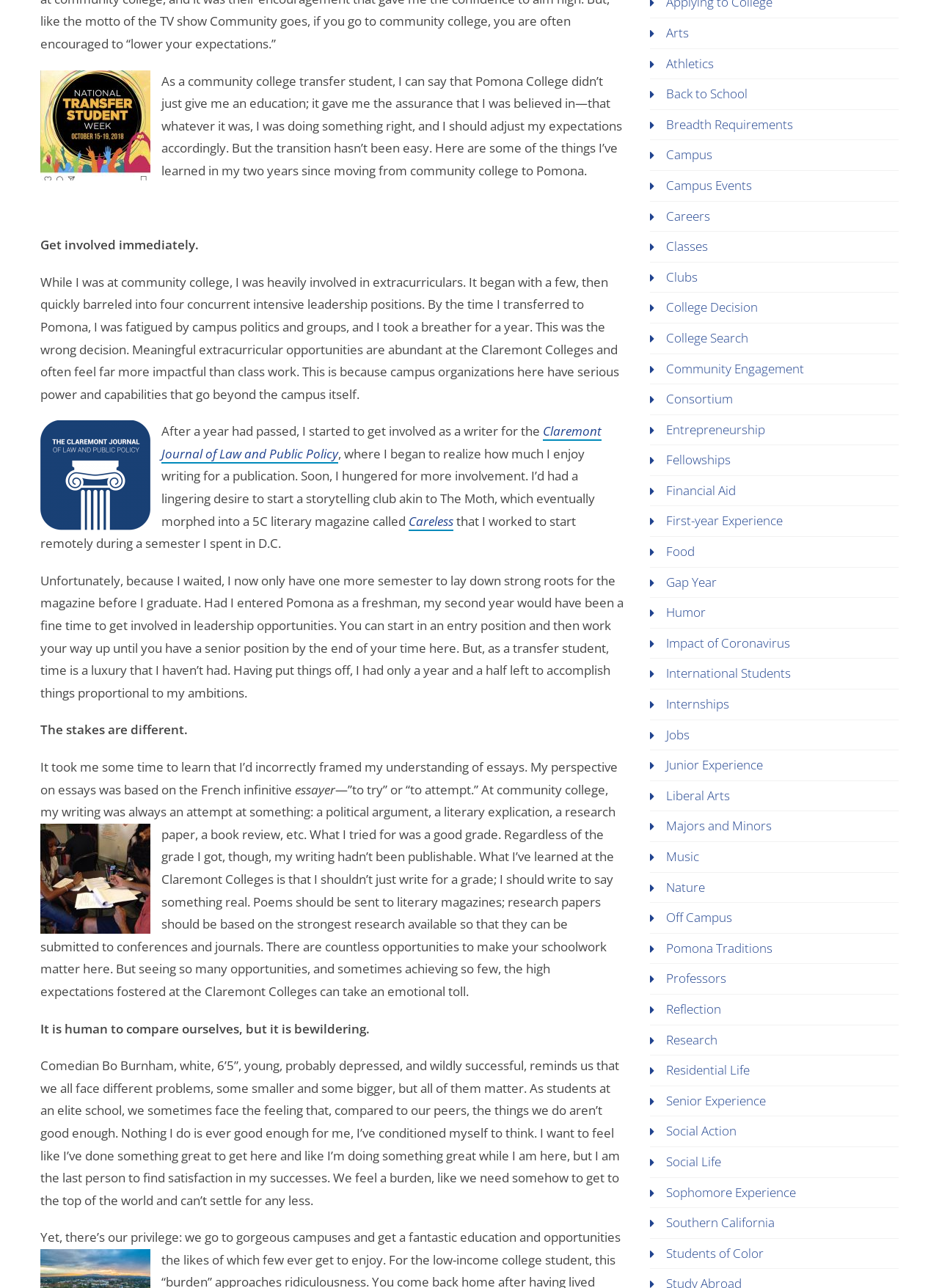Provide the bounding box coordinates of the UI element that matches the description: "Research".

[0.709, 0.8, 0.764, 0.814]